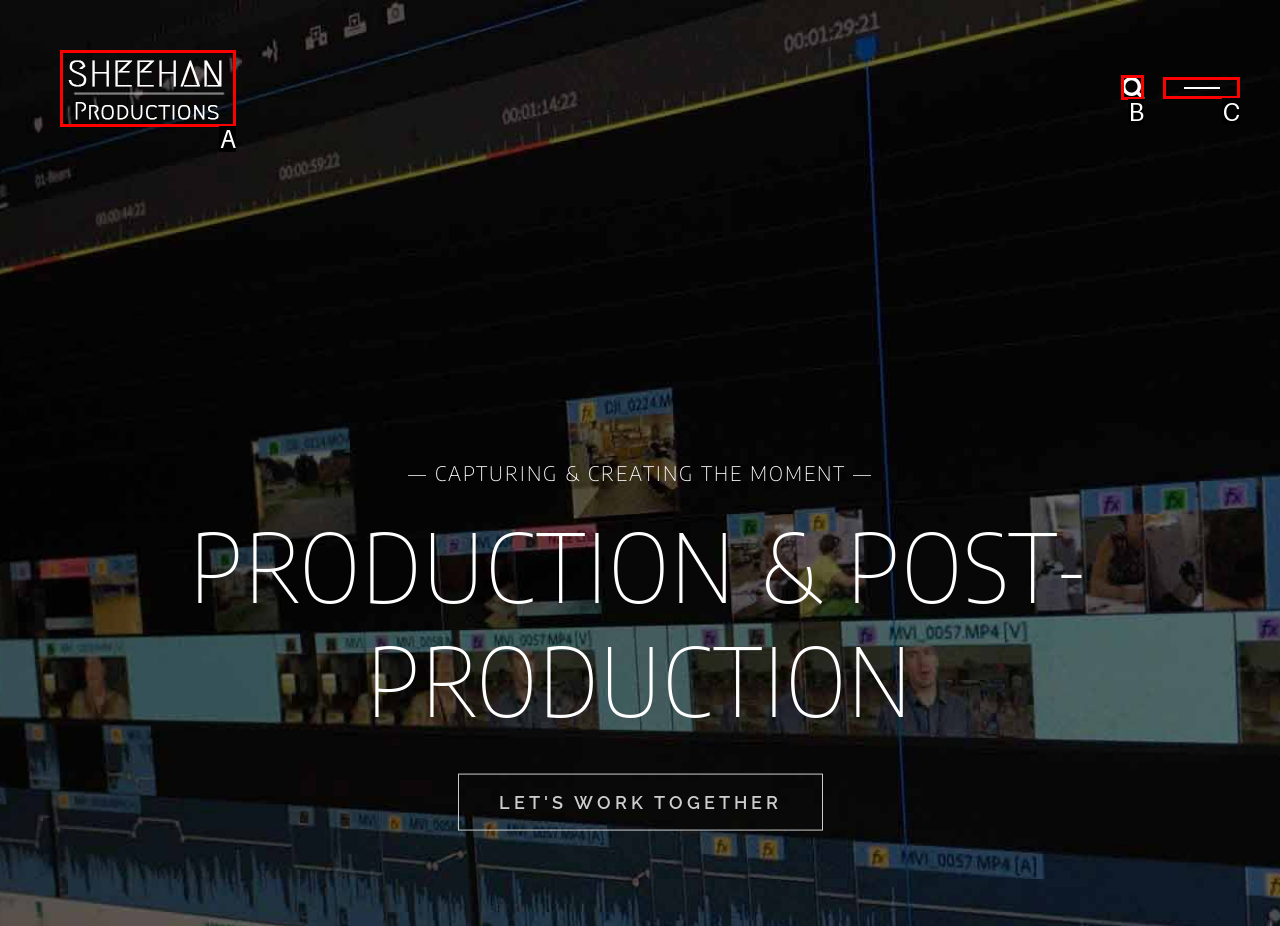Pick the option that corresponds to: alt="SHEEHAN Productions Logo"
Provide the letter of the correct choice.

A